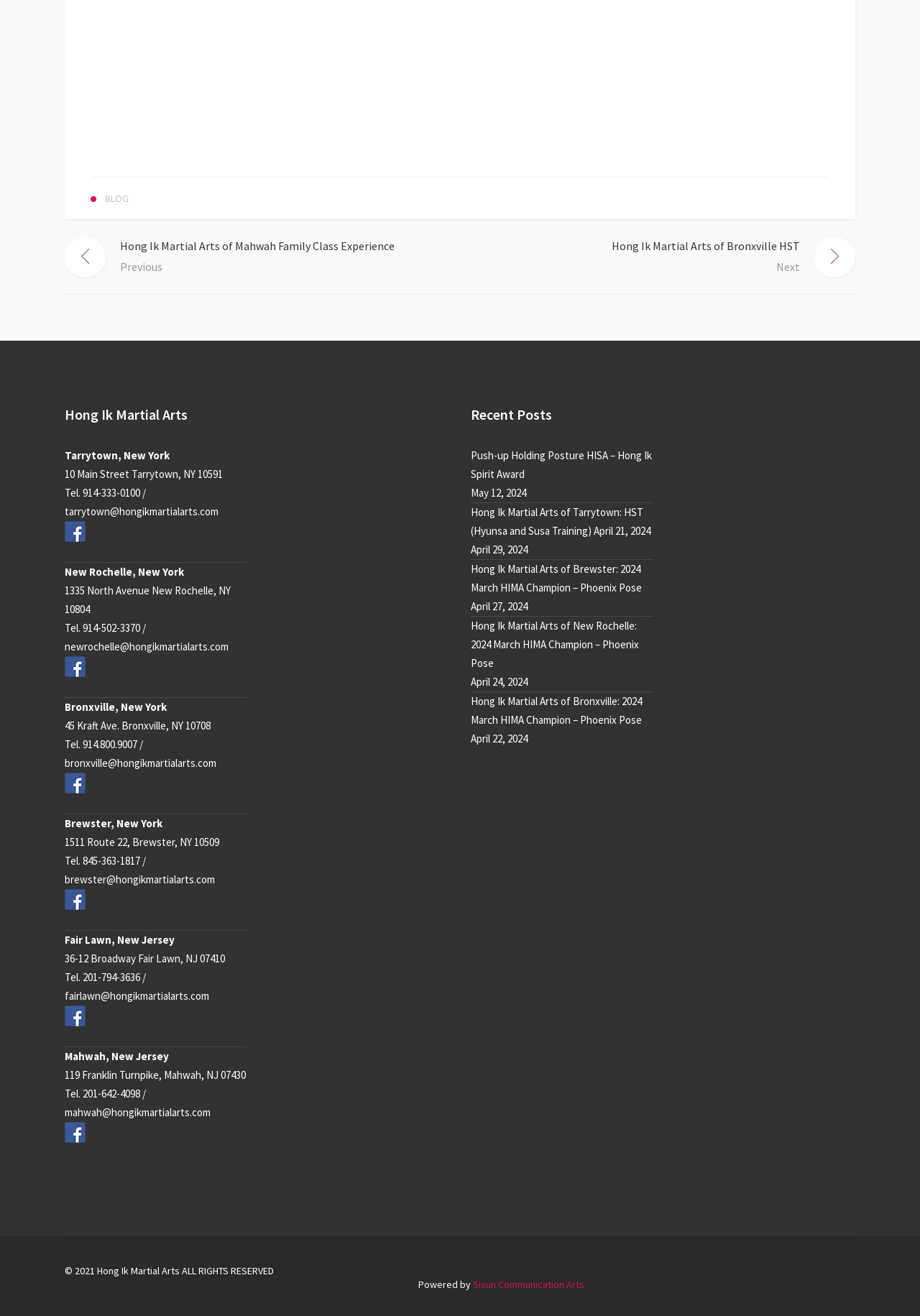How many locations does Hong Ik Martial Arts have?
Look at the image and construct a detailed response to the question.

I counted the number of locations by looking at the static text elements that contain addresses, such as 'Tarrytown, New York', 'New Rochelle, New York', 'Bronxville, New York', 'Brewster, New York', 'Fair Lawn, New Jersey', and 'Mahwah, New Jersey'. There are 6 locations in total.